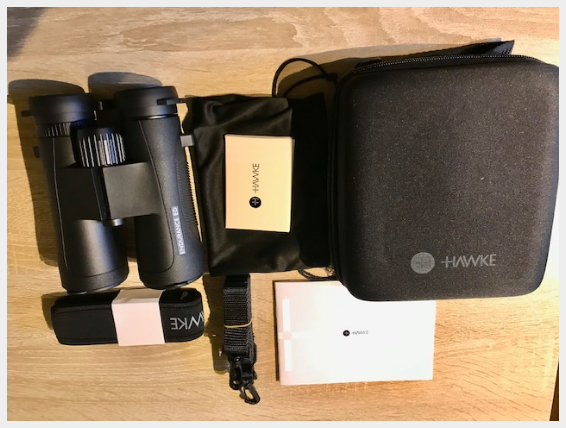What is the purpose of the carrying case?
Based on the image, give a concise answer in the form of a single word or short phrase.

protection and portability